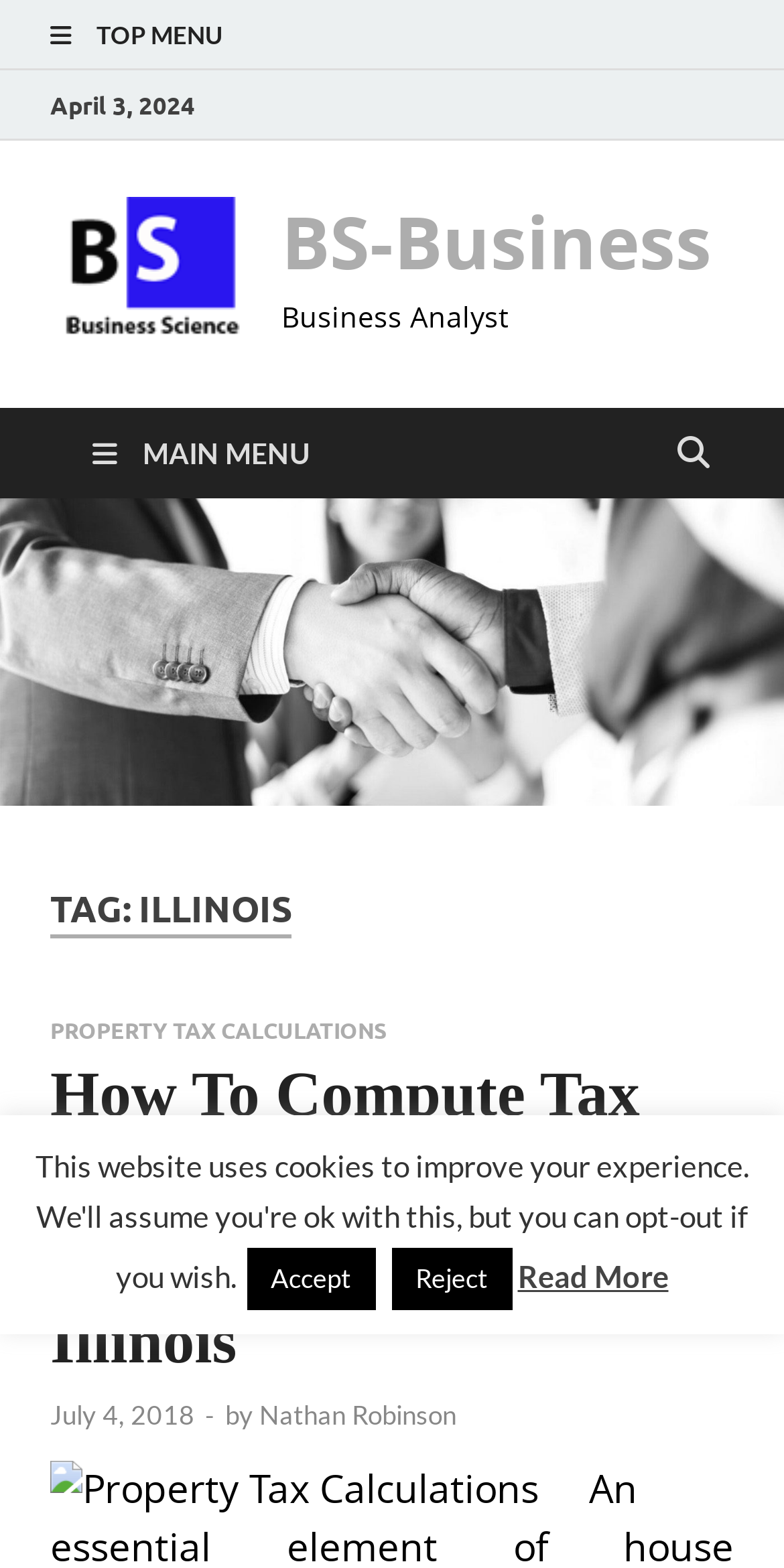Offer a thorough description of the webpage.

The webpage is about Business Analyst information related to Illinois, specifically focusing on property tax calculations. At the top, there is a main menu link and a top menu link, both located near the top-left corner of the page. Below the top menu link, there is a date "April 3, 2024" displayed. 

To the right of the date, there are two links with the text "BS-Business", one of which has an accompanying image with the same description. Below these links, there is a main menu link again, followed by a header section that spans most of the page width. 

Within the header section, there is a heading "TAG: ILLINOIS" on the left, and a sub-section with multiple links and a heading "How To Compute Tax Prorations & Tax Credits In Cook County Illinois". This sub-section also contains a link with the same text as the heading, a date "July 4, 2018", and a link to an author "Nathan Robinson". 

Below the header section, there are three buttons aligned horizontally: "Accept", "Reject", and "Read More". The "Read More" button is located at the right edge of the page. At the bottom-left corner, there is an image related to "Property Tax Calculations".